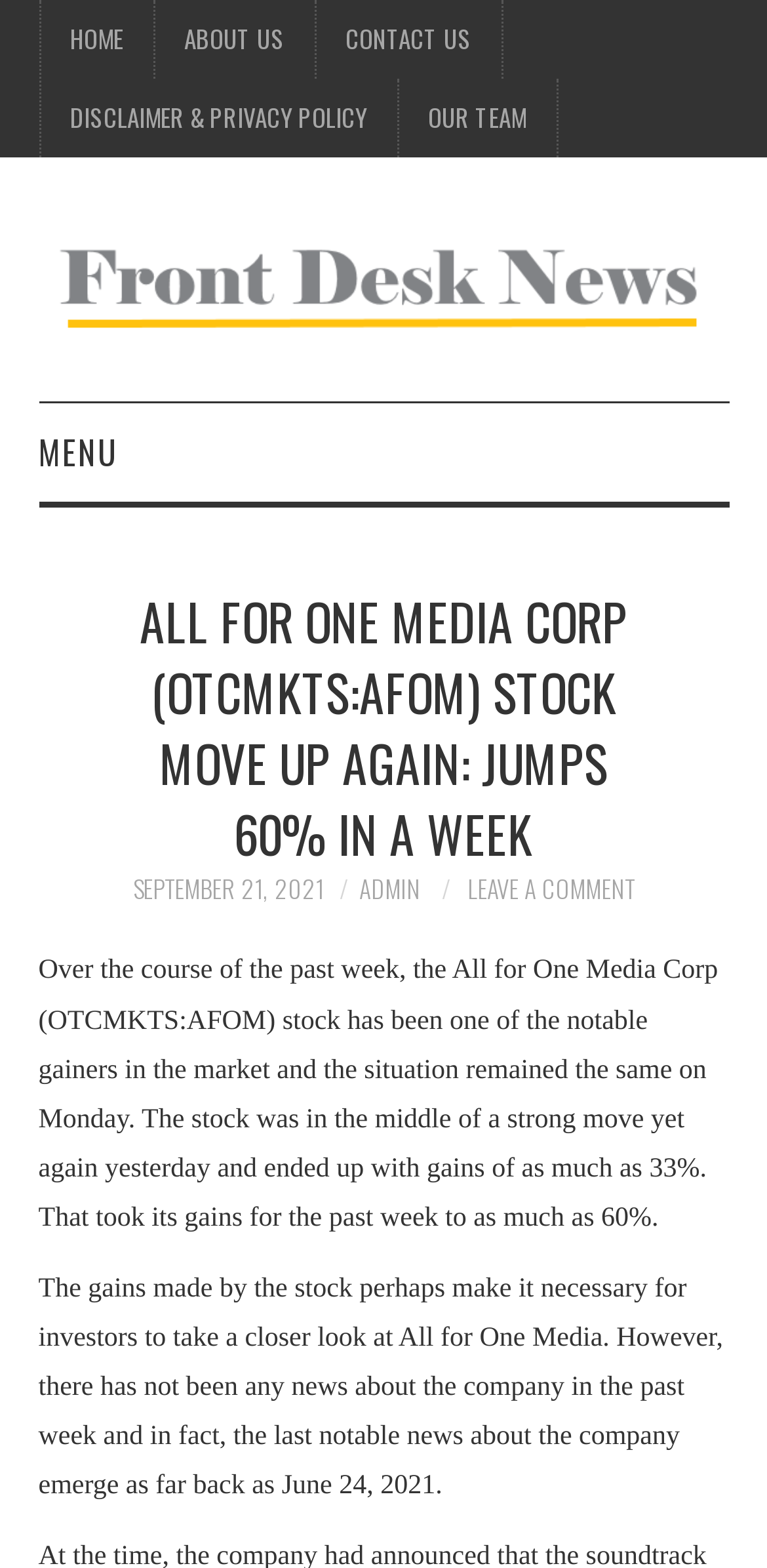Provide the bounding box coordinates of the section that needs to be clicked to accomplish the following instruction: "Write a review."

None